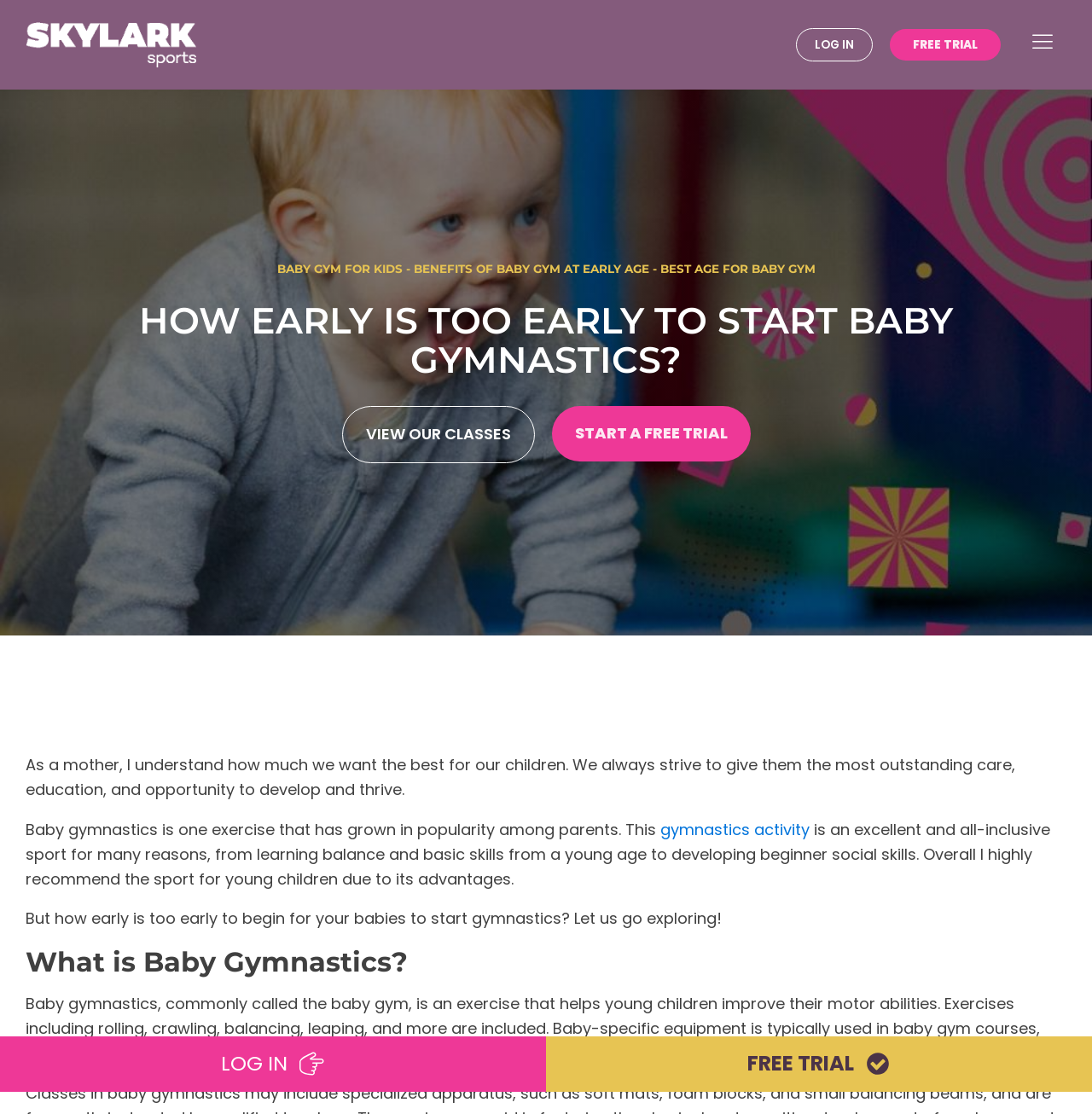Respond to the question below with a concise word or phrase:
What is the main topic of this webpage?

Baby Gymnastics